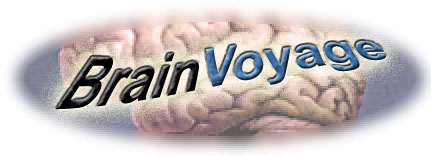Analyze the image and deliver a detailed answer to the question: What is the theme suggested by the blurred image of a human brain?

The question asks about the theme suggested by the blurred image of a human brain in the background of the title 'BrainVoyage'. According to the caption, the blurred image of a human brain enhances the theme of neuroscience and the exploration of consciousness, which suggests that the answer is 'neuroscience'.